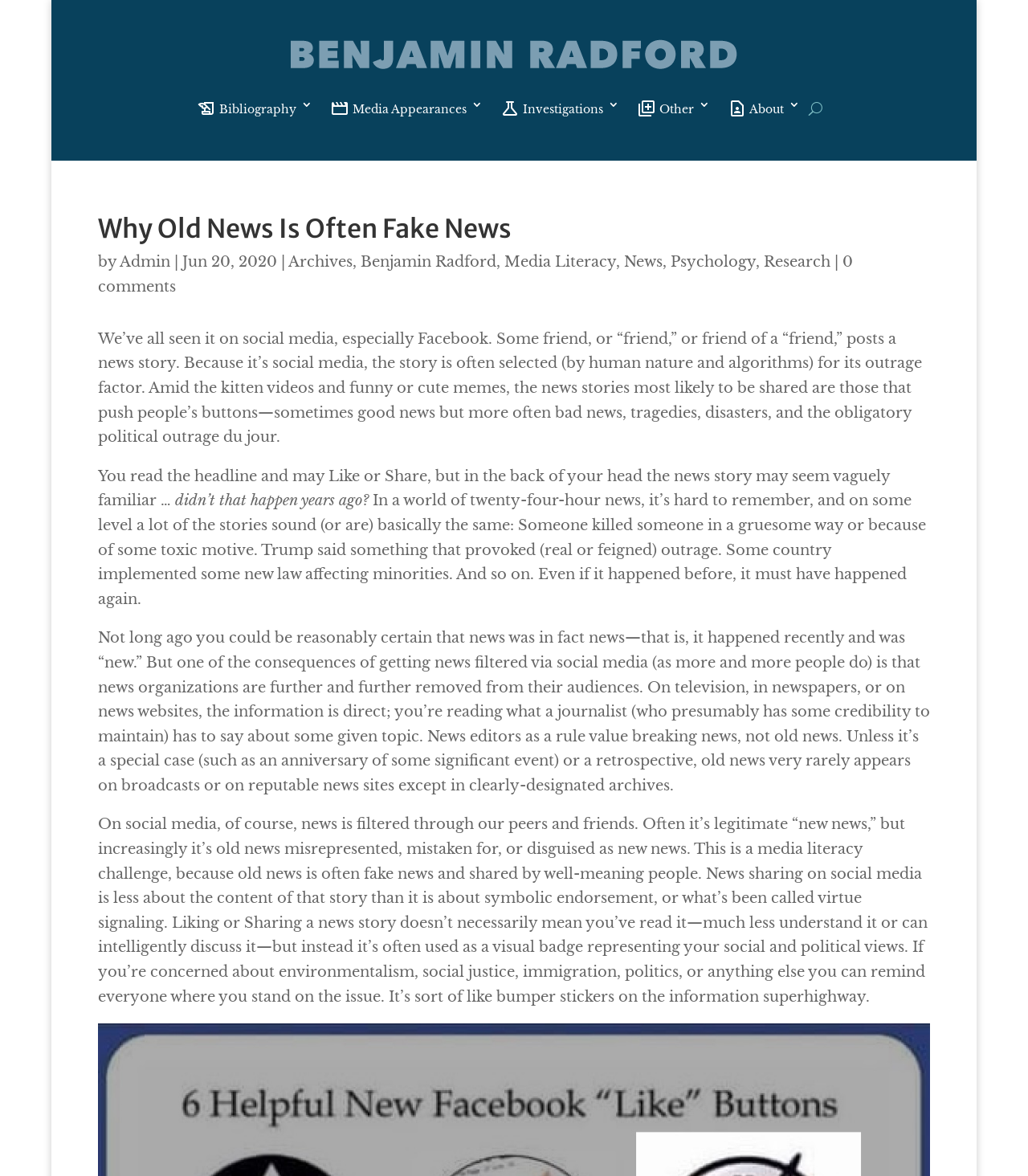Based on the visual content of the image, answer the question thoroughly: What is the author of this article?

The author of this article is Benjamin Radford, which can be inferred from the link 'Benjamin Radford' in the article's metadata section.